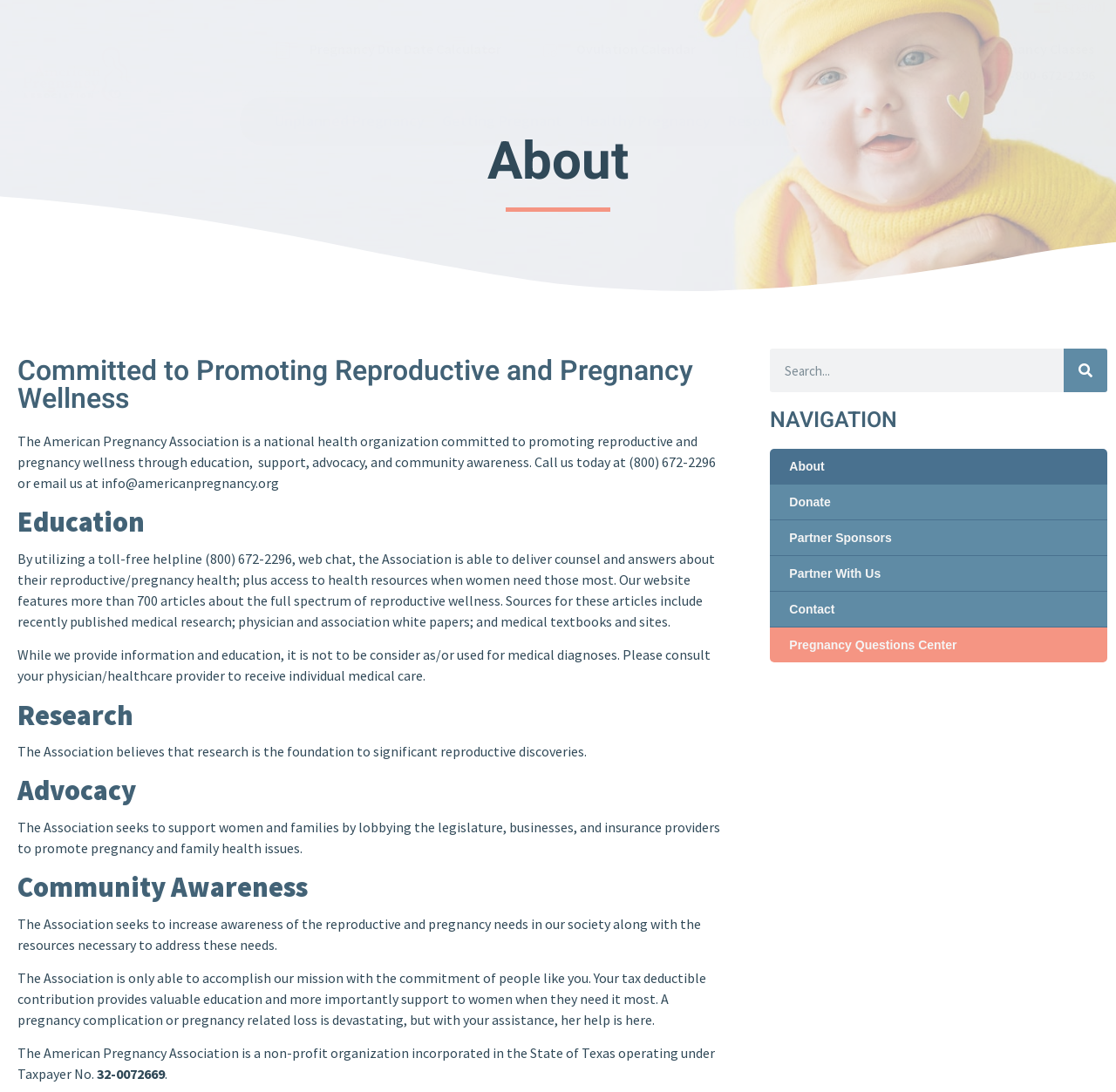Determine the bounding box coordinates of the element's region needed to click to follow the instruction: "Click the 'Unplanned Pregnancy' link". Provide these coordinates as four float numbers between 0 and 1, formatted as [left, top, right, bottom].

[0.238, 0.088, 0.388, 0.133]